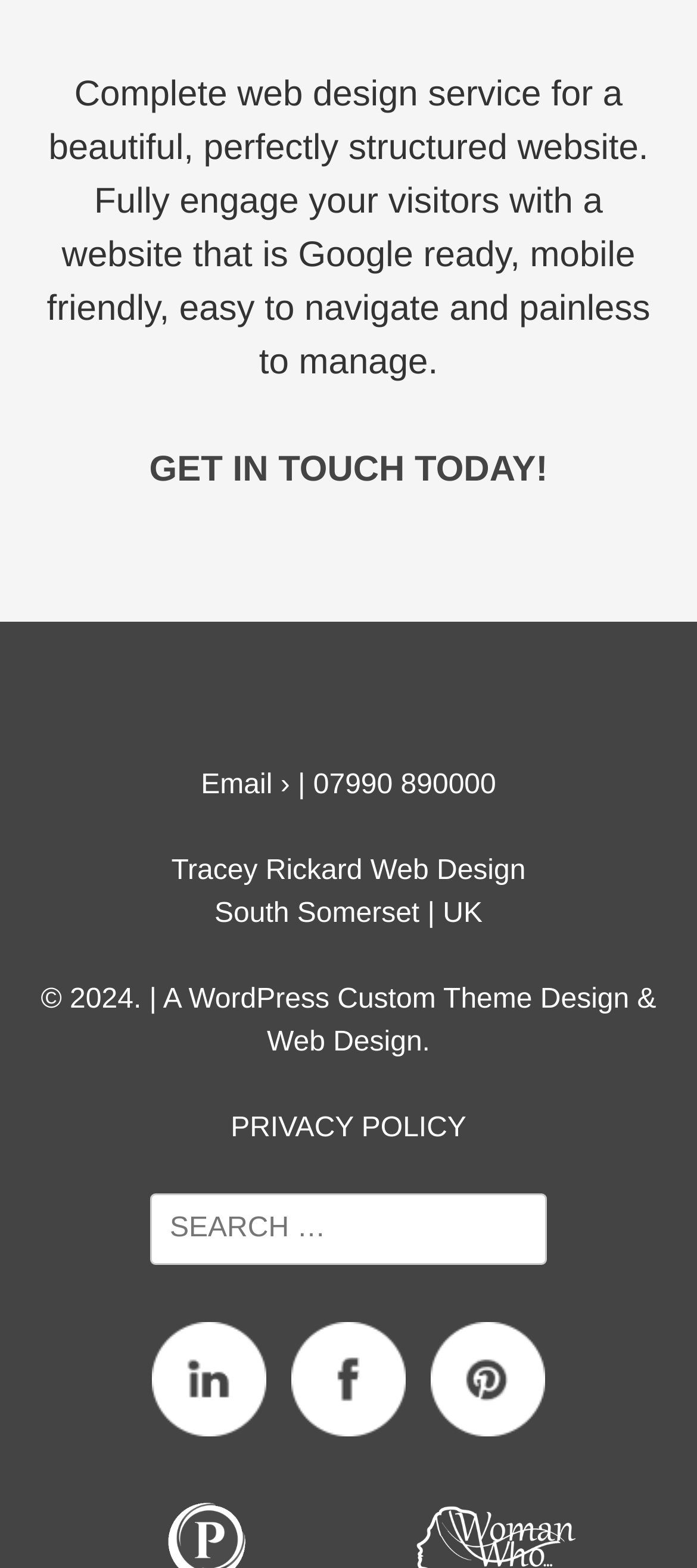Where is the designer located?
Using the image as a reference, answer the question with a short word or phrase.

South Somerset, UK